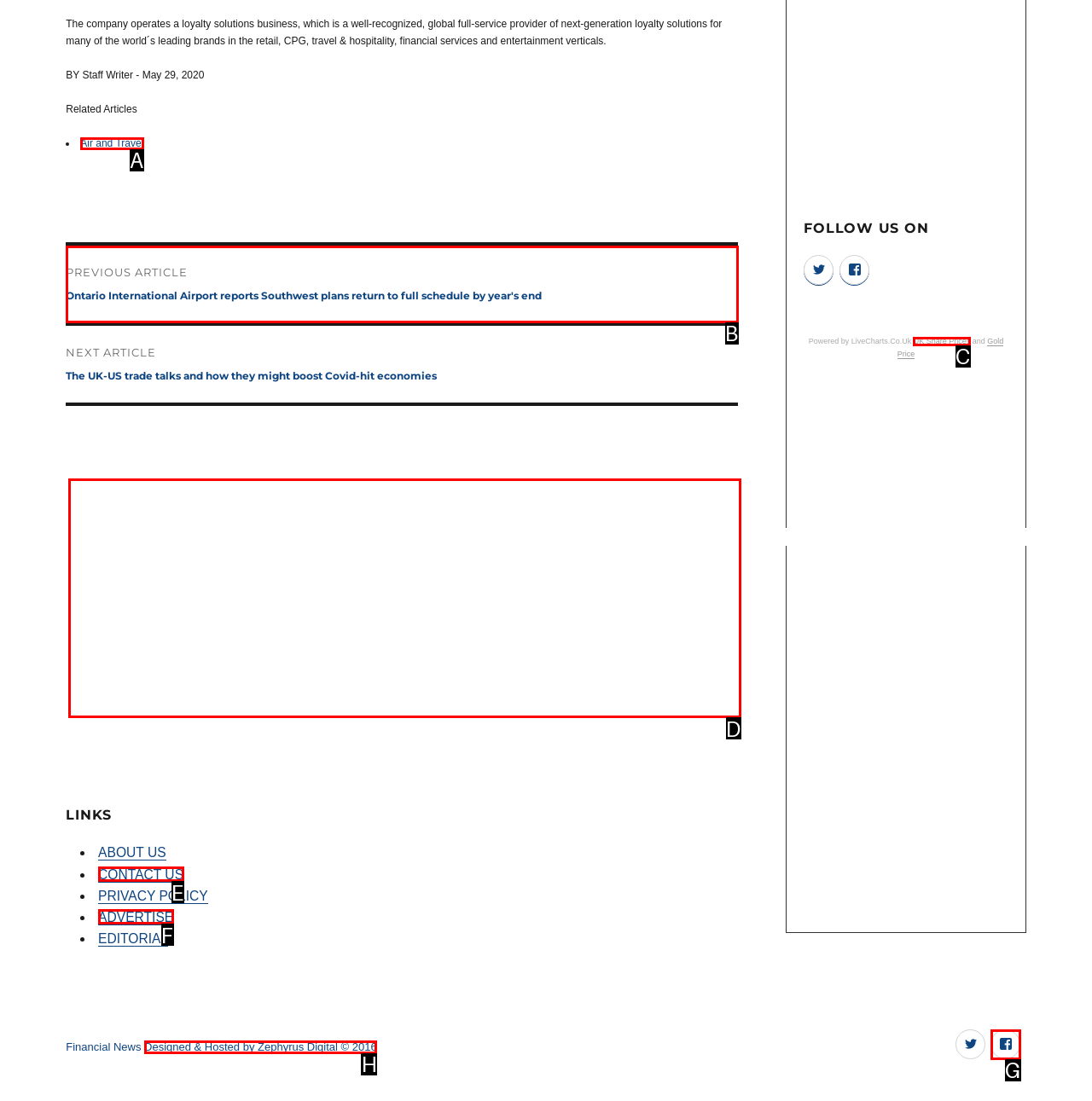Which lettered UI element aligns with this description: Contact Us
Provide your answer using the letter from the available choices.

E